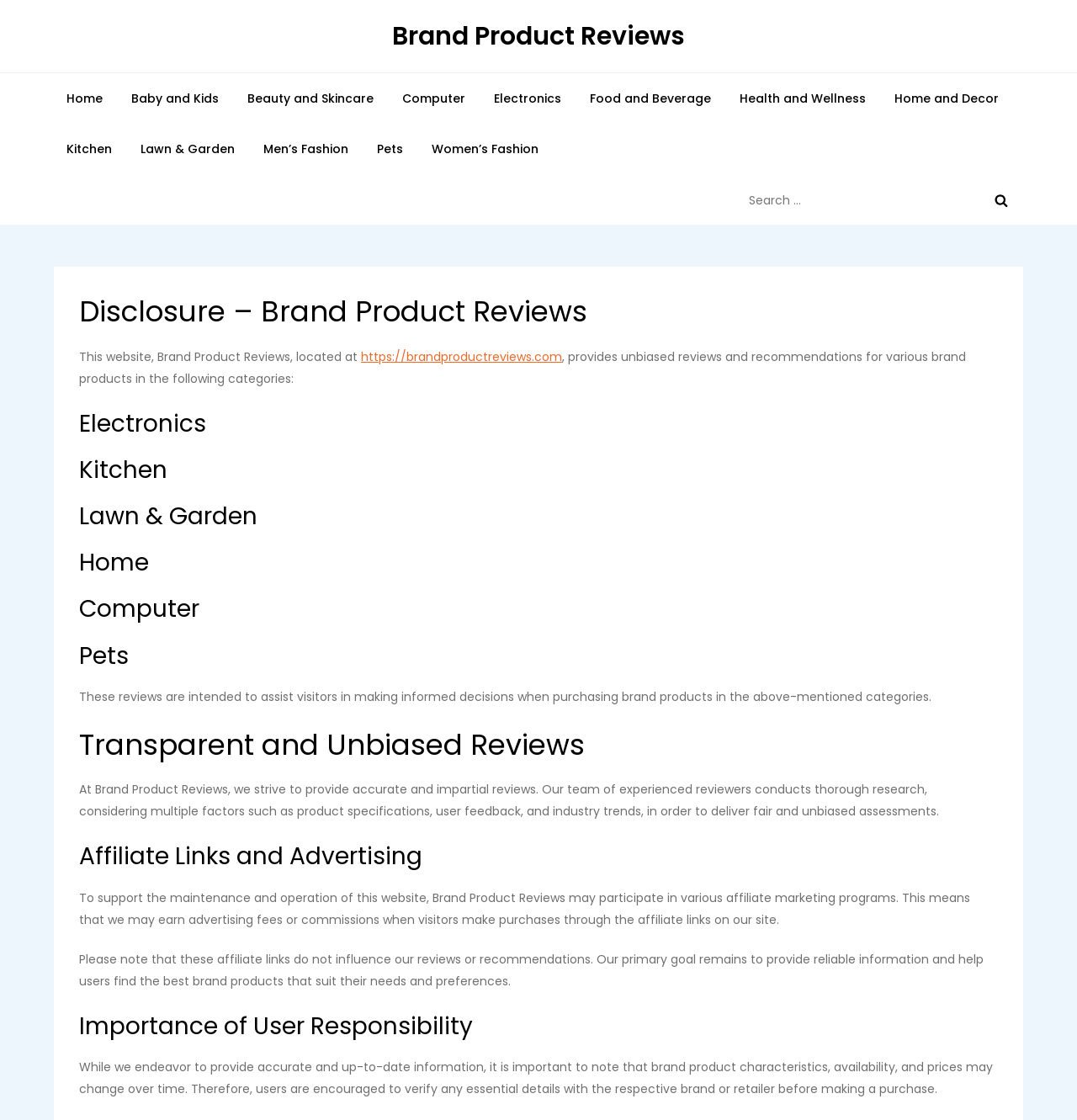Provide the bounding box coordinates of the UI element this sentence describes: "Women’s Fashion".

[0.389, 0.11, 0.512, 0.156]